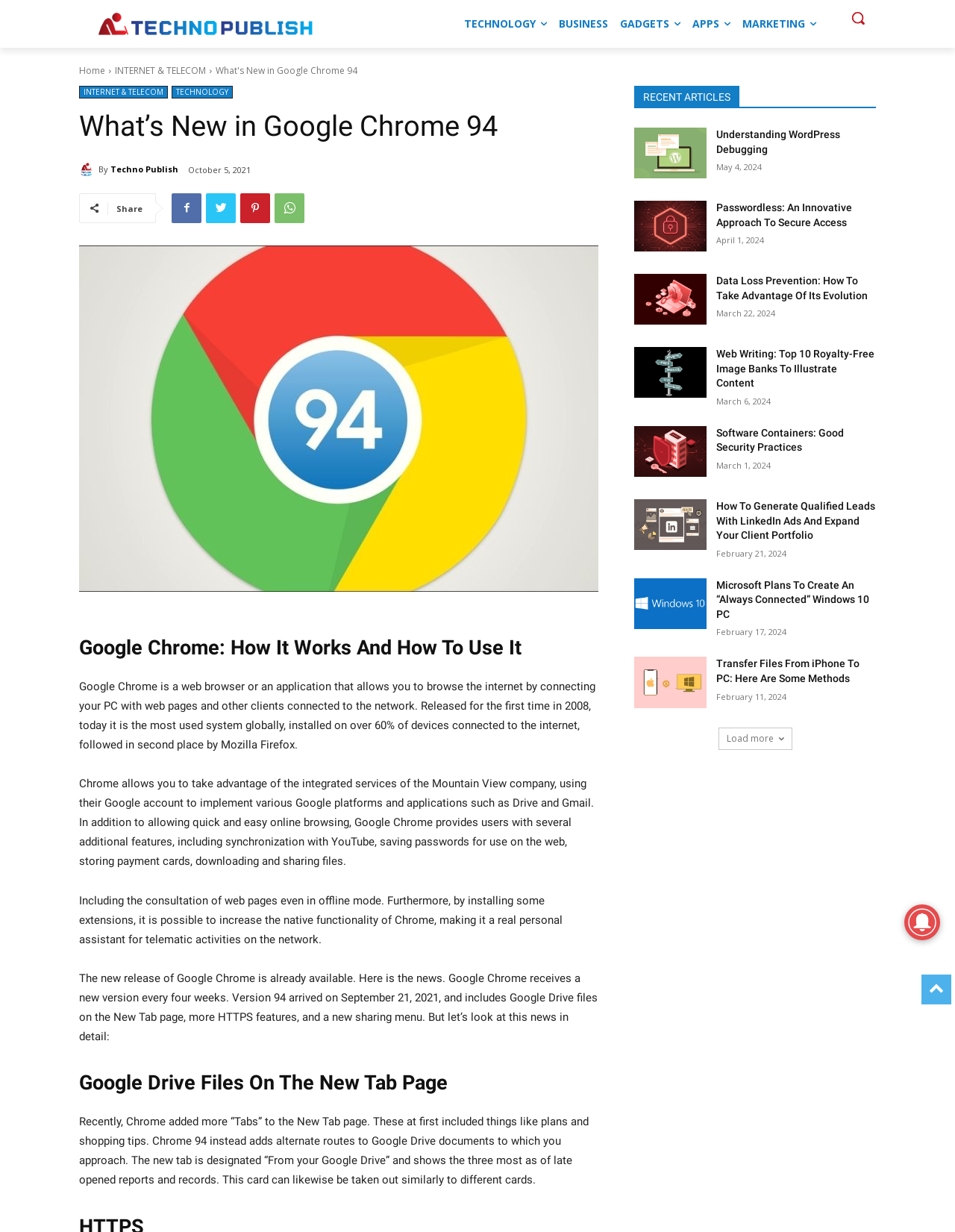Determine the bounding box coordinates for the area you should click to complete the following instruction: "Load more articles".

[0.752, 0.59, 0.829, 0.608]